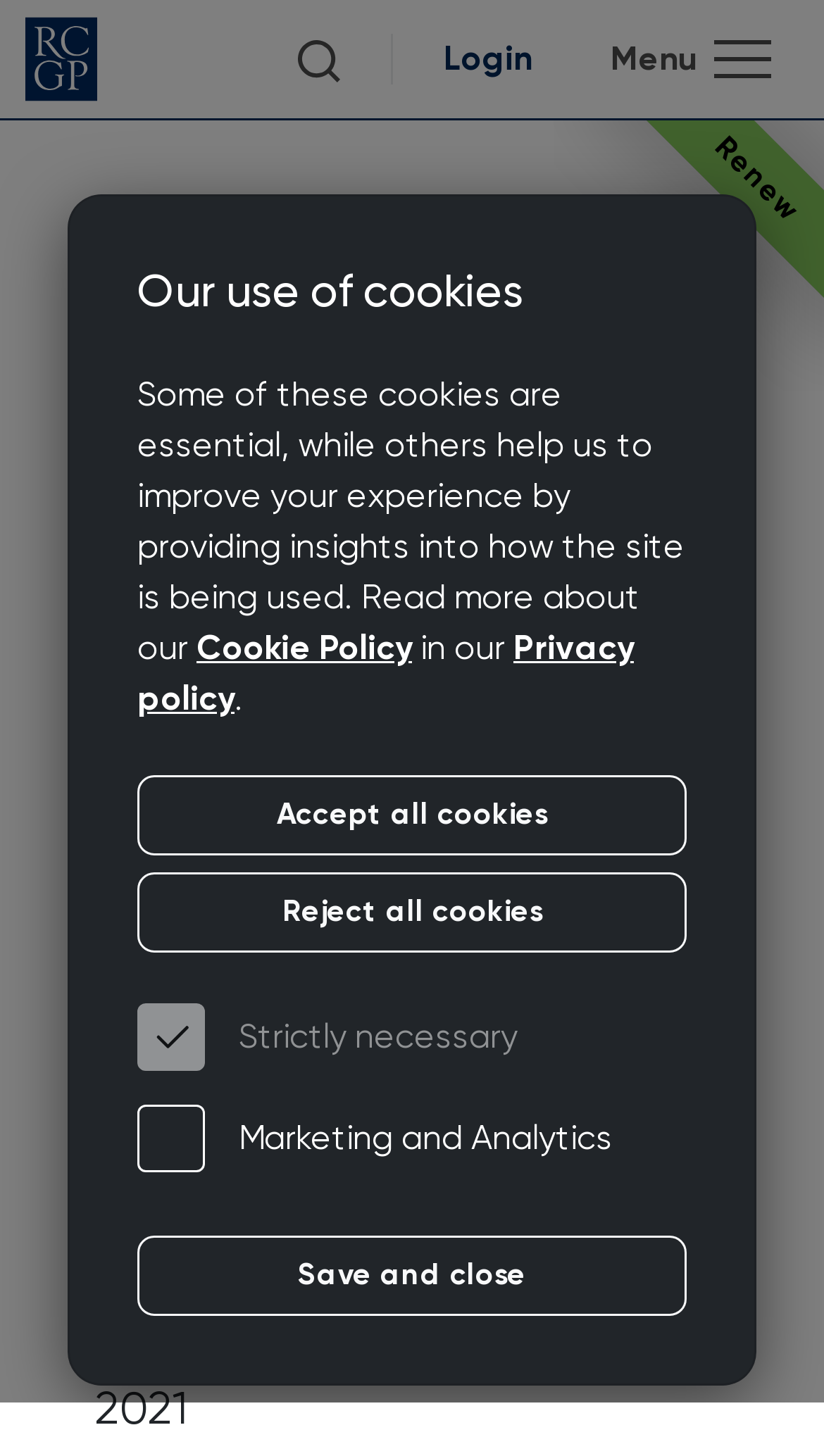Use a single word or phrase to answer the question:
What is the text on the navigation menu item to the left of 'RCGP news'?

Home